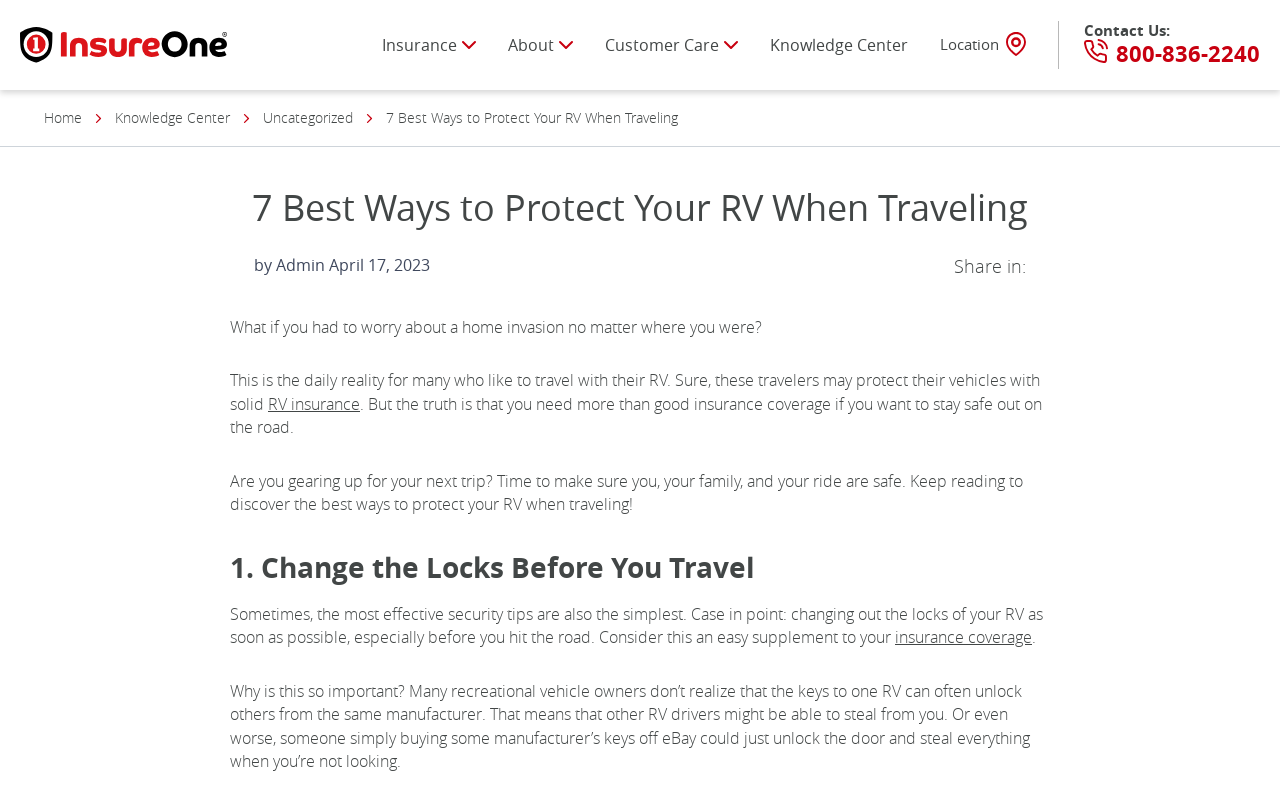Please locate the bounding box coordinates of the element's region that needs to be clicked to follow the instruction: "Go to the Knowledge Center". The bounding box coordinates should be provided as four float numbers between 0 and 1, i.e., [left, top, right, bottom].

[0.589, 0.0, 0.722, 0.113]